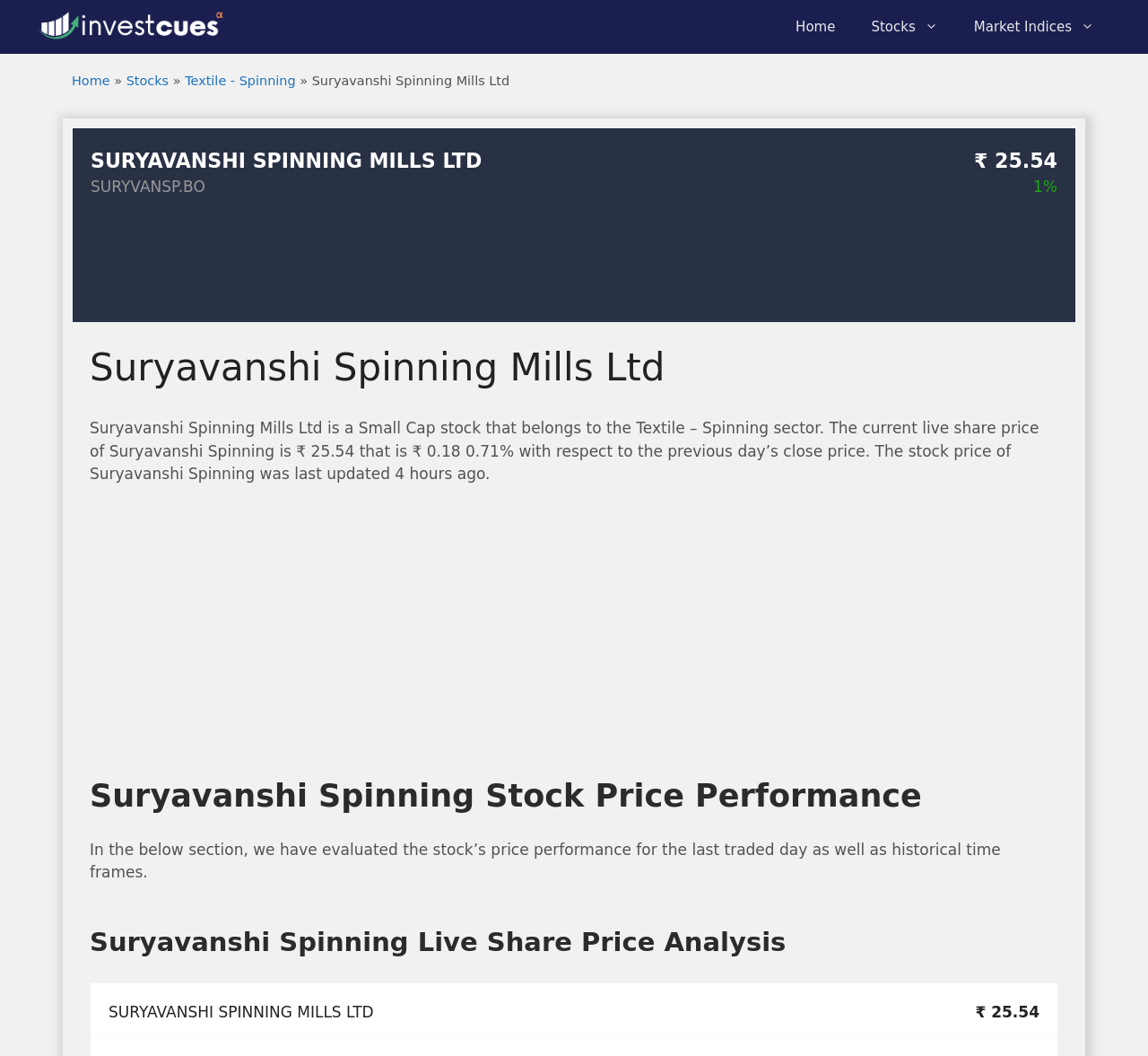Identify the bounding box for the described UI element. Provide the coordinates in (top-left x, top-left y, bottom-right x, bottom-right y) format with values ranging from 0 to 1: Speech Therapy

None